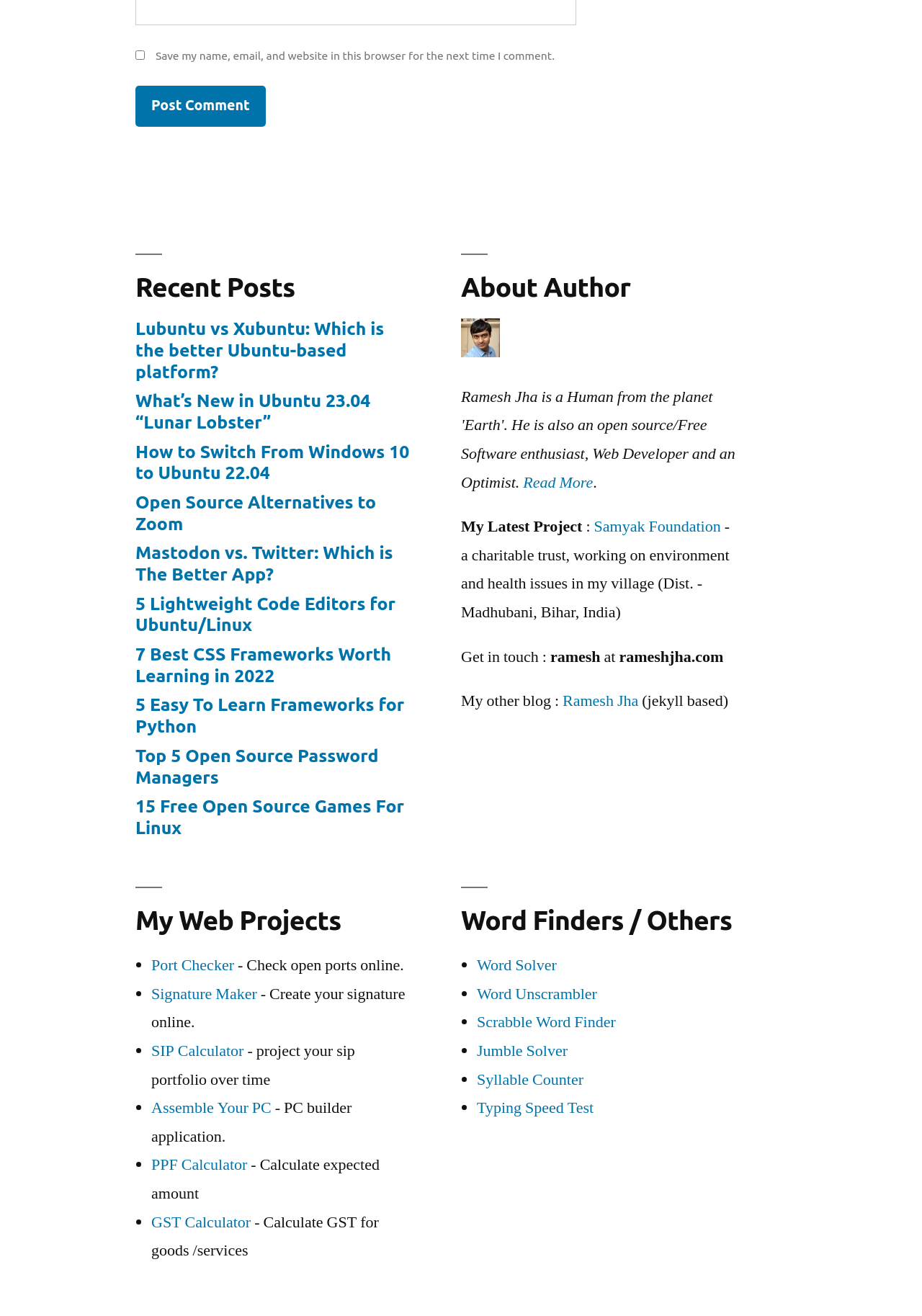Please find the bounding box for the UI element described by: "Typing Speed Test".

[0.517, 0.834, 0.644, 0.85]